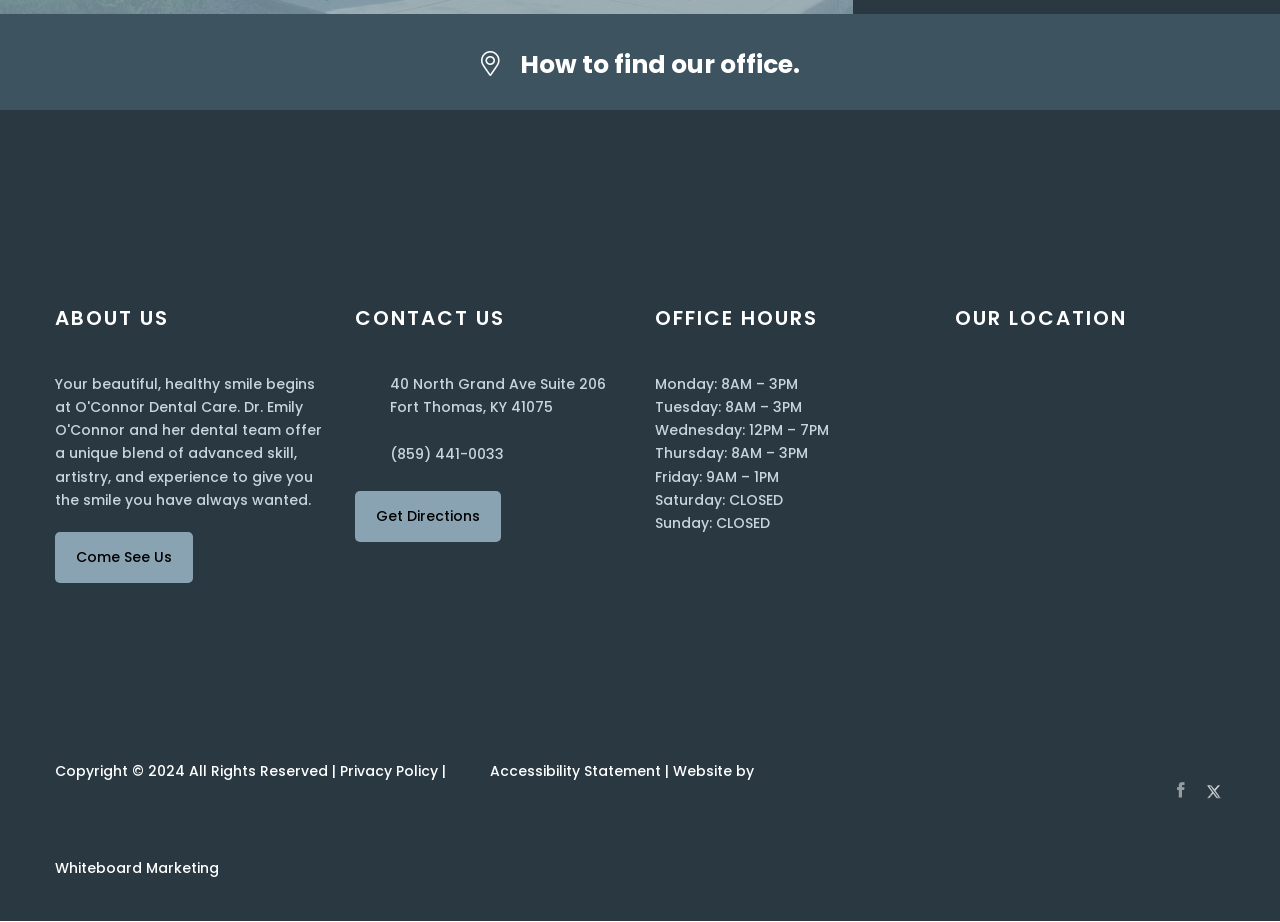Using the details from the image, please elaborate on the following question: What can be done on this webpage?

I found that this webpage allows users to get directions to the office by looking at the 'Get Directions' link which is located under the 'OUR LOCATION' heading and also under the 'CONTACT US' heading.